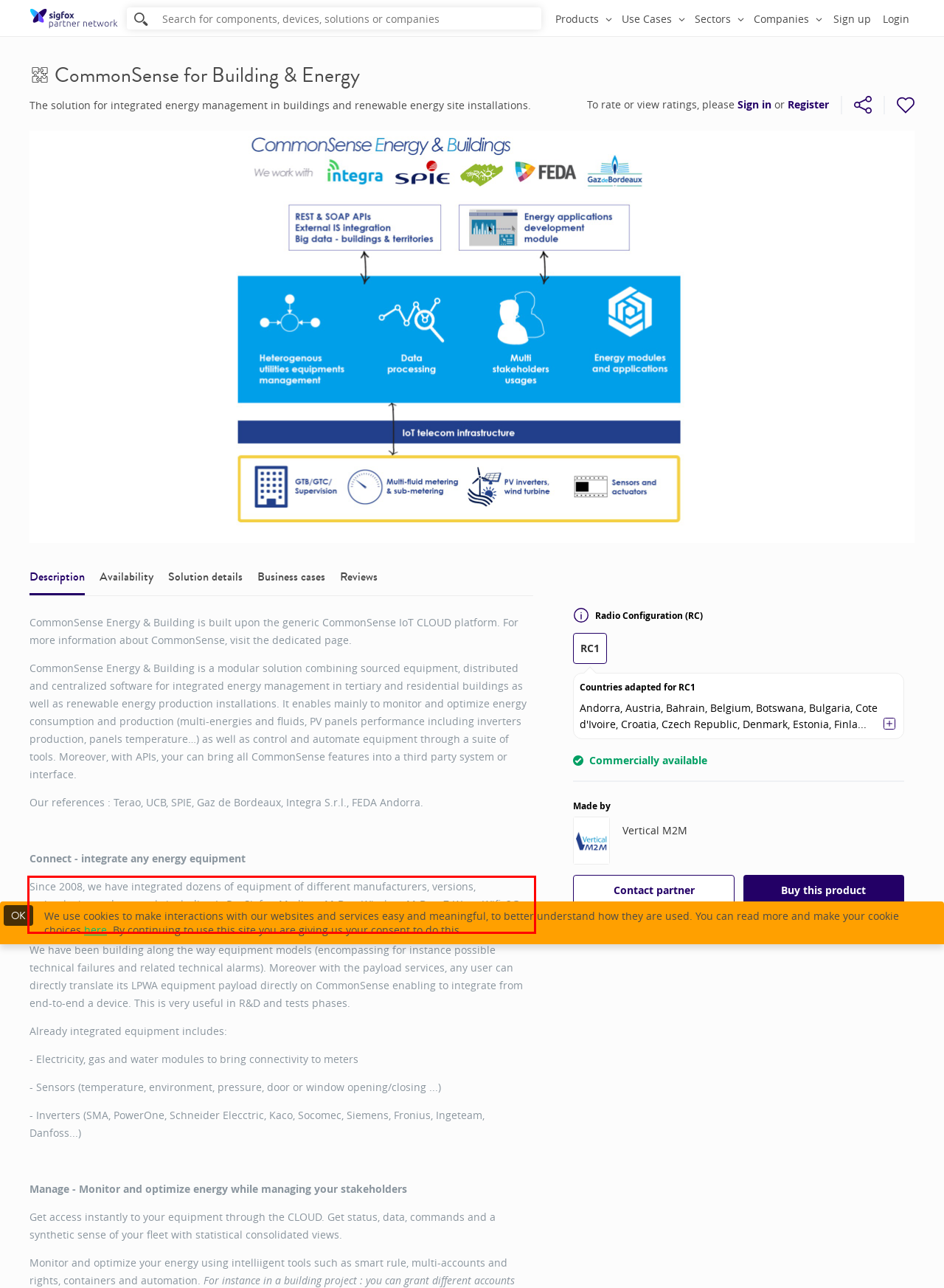Review the screenshot of the webpage and recognize the text inside the red rectangle bounding box. Provide the extracted text content.

Since 2008, we have integrated dozens of equipment of different manufacturers, versions, technologies and protocols including LoRa, Sigfox, Modbus, M-Bus, Wireless M-Bus, Z-Wave Wifi, 2G, SMS…